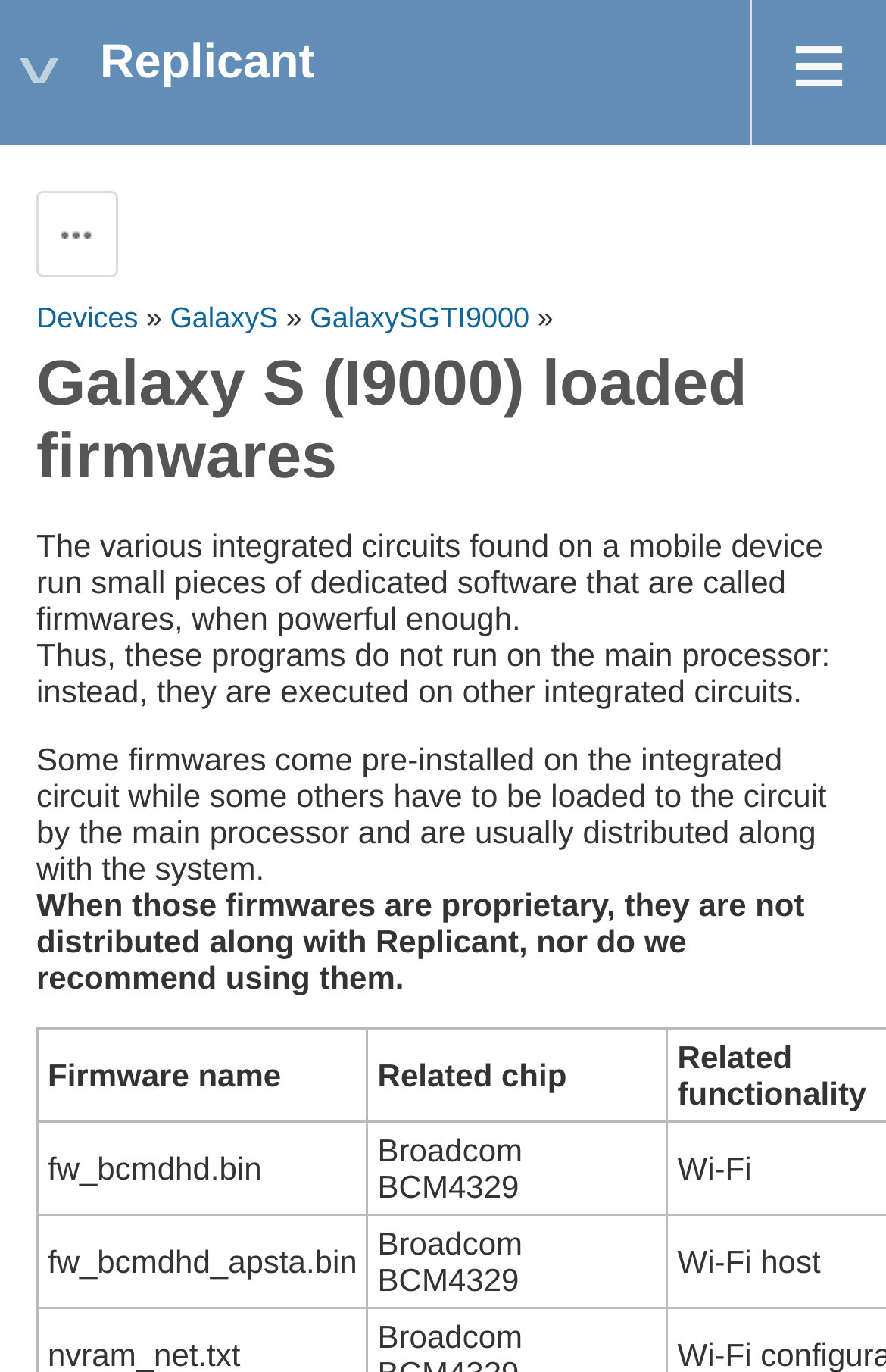Summarize the webpage with a detailed and informative caption.

The webpage is about Replicant, a mobile operating system, and specifically focuses on the loaded firmwares for the Galaxy S (I9000) device. 

At the top right corner, there is a link with an icon '≡'. Below it, there is a heading 'Replicant' followed by a link 'Actions' and another link 'Devices' with an arrow '»' pointing to the right. 

To the right of the 'Devices' link, there is a link 'GalaxyS' and another link 'GalaxySGTI9000'. 

Below these links, there is a heading 'Galaxy S (I9000) loaded firmwares' that spans almost the entire width of the page. 

Under this heading, there are three paragraphs of text that explain what firmwares are, how they work, and how they are distributed. 

Below these paragraphs, there is a table with three rows and two columns. The table headers are 'Firmware name' and 'Related chip'. The table rows list three firmwares, 'fw_bcmdhd.bin', 'fw_bcmdhd_apsta.bin', and their corresponding related chips, 'Broadcom BCM4329'.